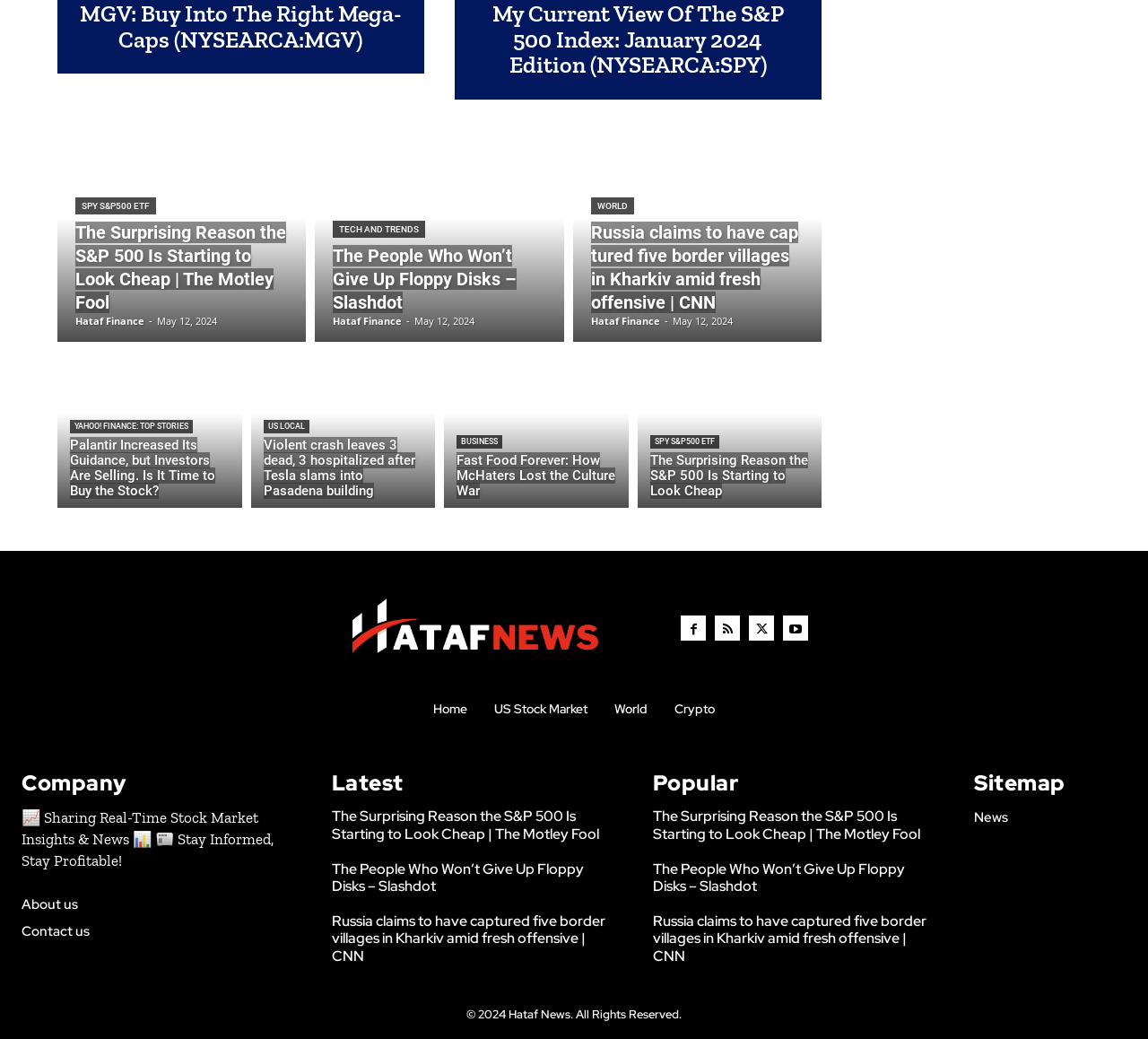What is the name of the ETF mentioned in the webpage?
Could you please answer the question thoroughly and with as much detail as possible?

I found the answer by looking at the links on the webpage, specifically the ones with 'SPY S&P500 ETF' as the text content.